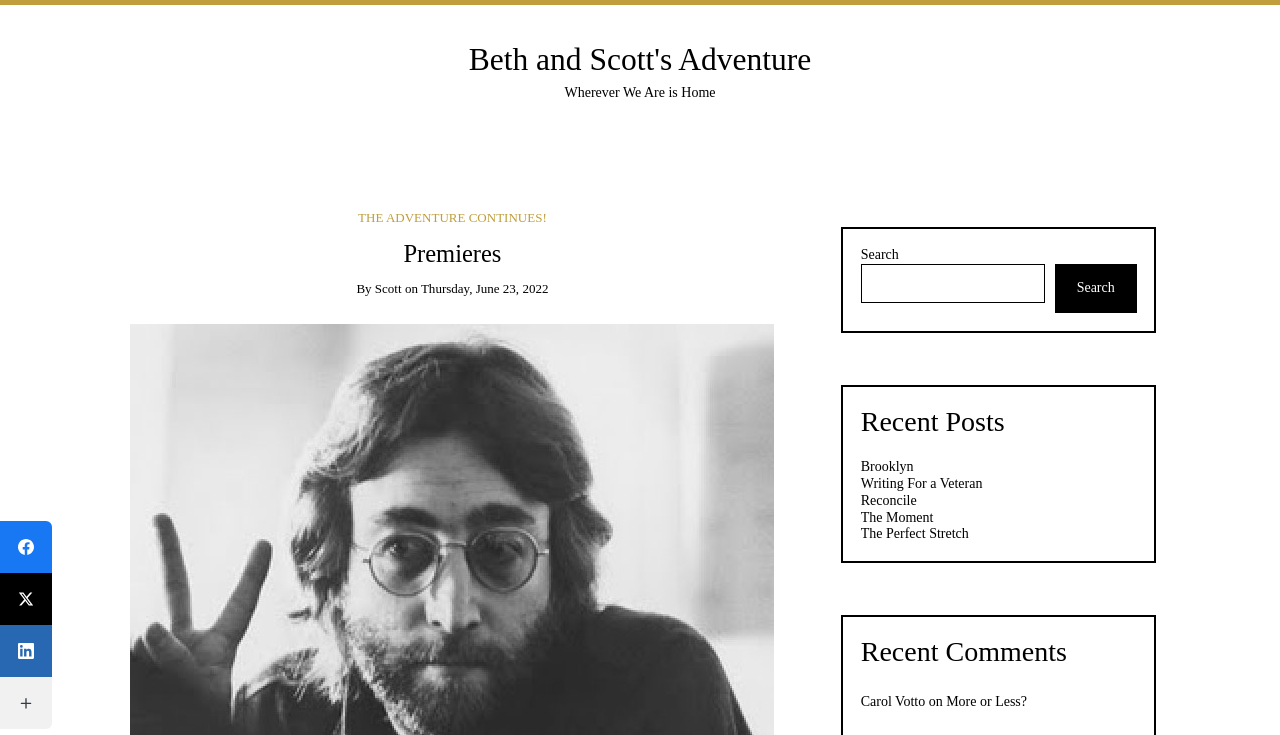Identify the bounding box coordinates of the section to be clicked to complete the task described by the following instruction: "Read more about 'The John Lennon Real Love Project'". The coordinates should be four float numbers between 0 and 1, formatted as [left, top, right, bottom].

[0.366, 0.057, 0.634, 0.105]